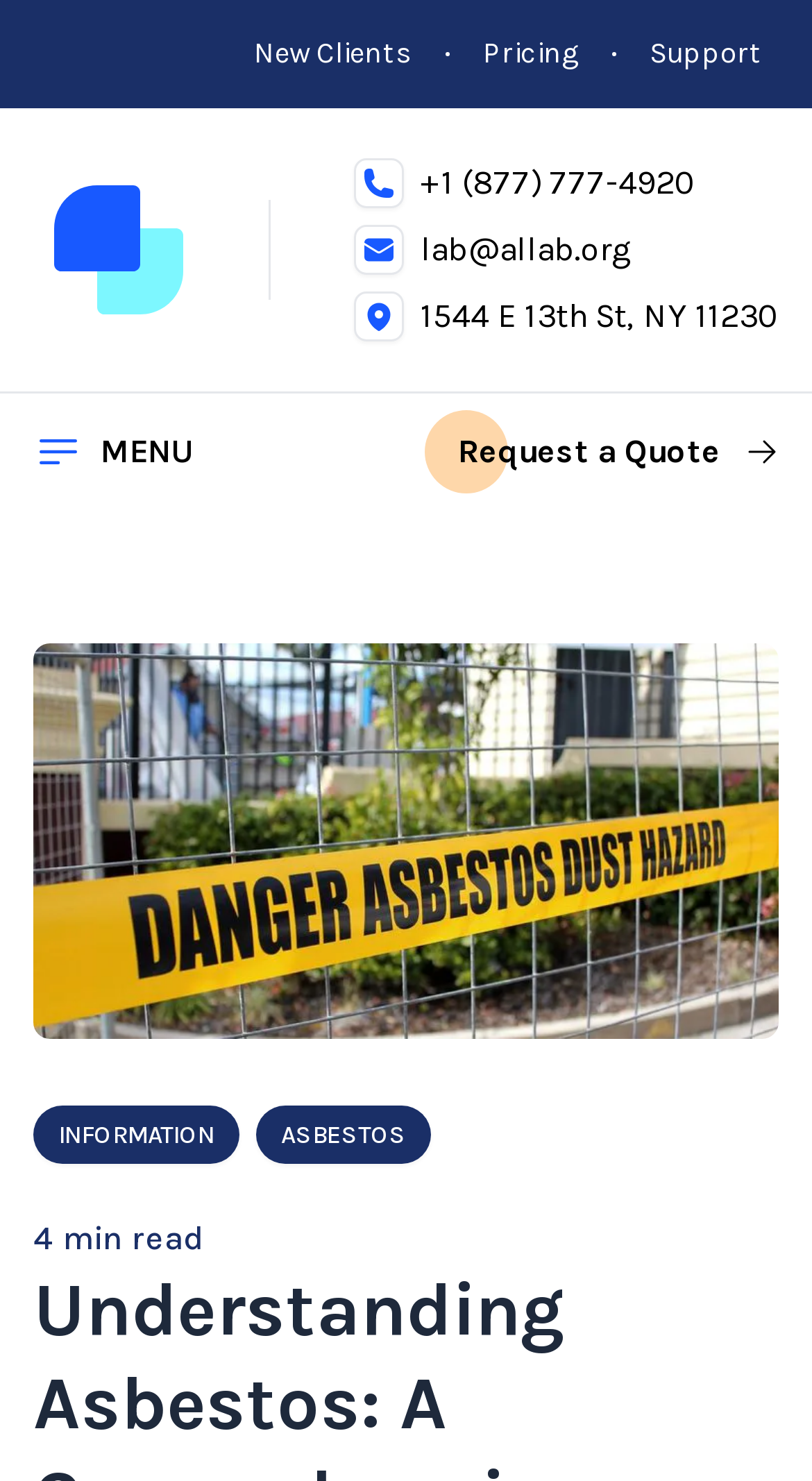Create a detailed summary of the webpage's content and design.

The webpage is about understanding asbestos, a set of six naturally occurring silicate minerals highly known for their use in construction. At the top left corner, there is a logo of Allab Environmental, an asbestos and lead testing company, accompanied by a link to the company's homepage. 

To the right of the logo, there are three links: "New Clients", "Pricing", and "Support", which are aligned horizontally and positioned near the top of the page. 

Below the logo, there is a button labeled "MENU" and a phone number "+1 (877) 777-4920" along with an email address "lab@allab.org" and a physical address "1544 E 13th St, NY 11230", all of which are aligned to the right side of the page.

The main content of the webpage is an article titled "Understanding Asbestos: A Comprehensive Guide", which is accompanied by an image. The article is divided into sections, with headings "INFORMATION" and "ASBESTOS" positioned near the middle of the page. The estimated reading time of the article is 4 minutes, as indicated at the bottom left corner of the page.